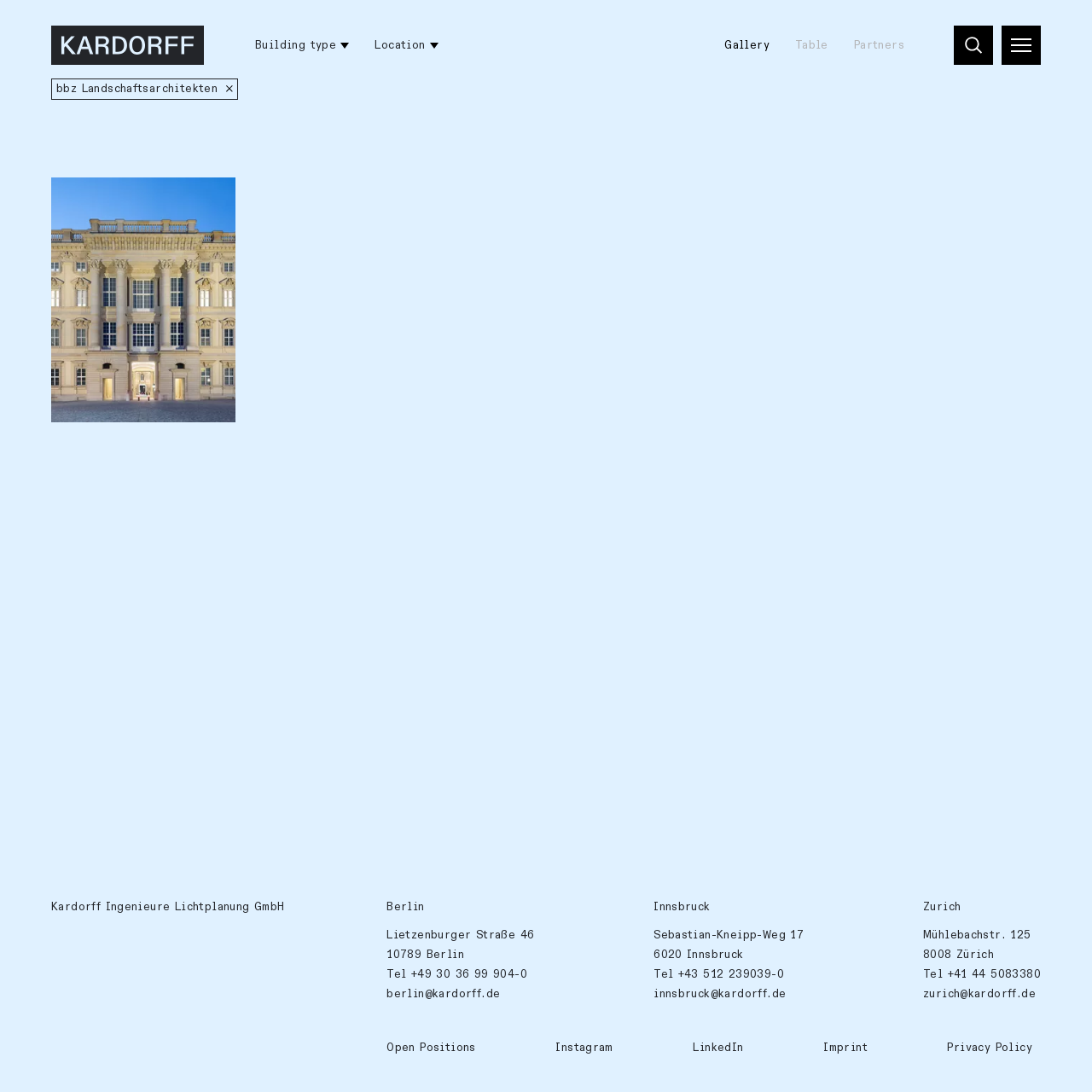Calculate the bounding box coordinates for the UI element based on the following description: "Location". Ensure the coordinates are four float numbers between 0 and 1, i.e., [left, top, right, bottom].

[0.343, 0.032, 0.402, 0.051]